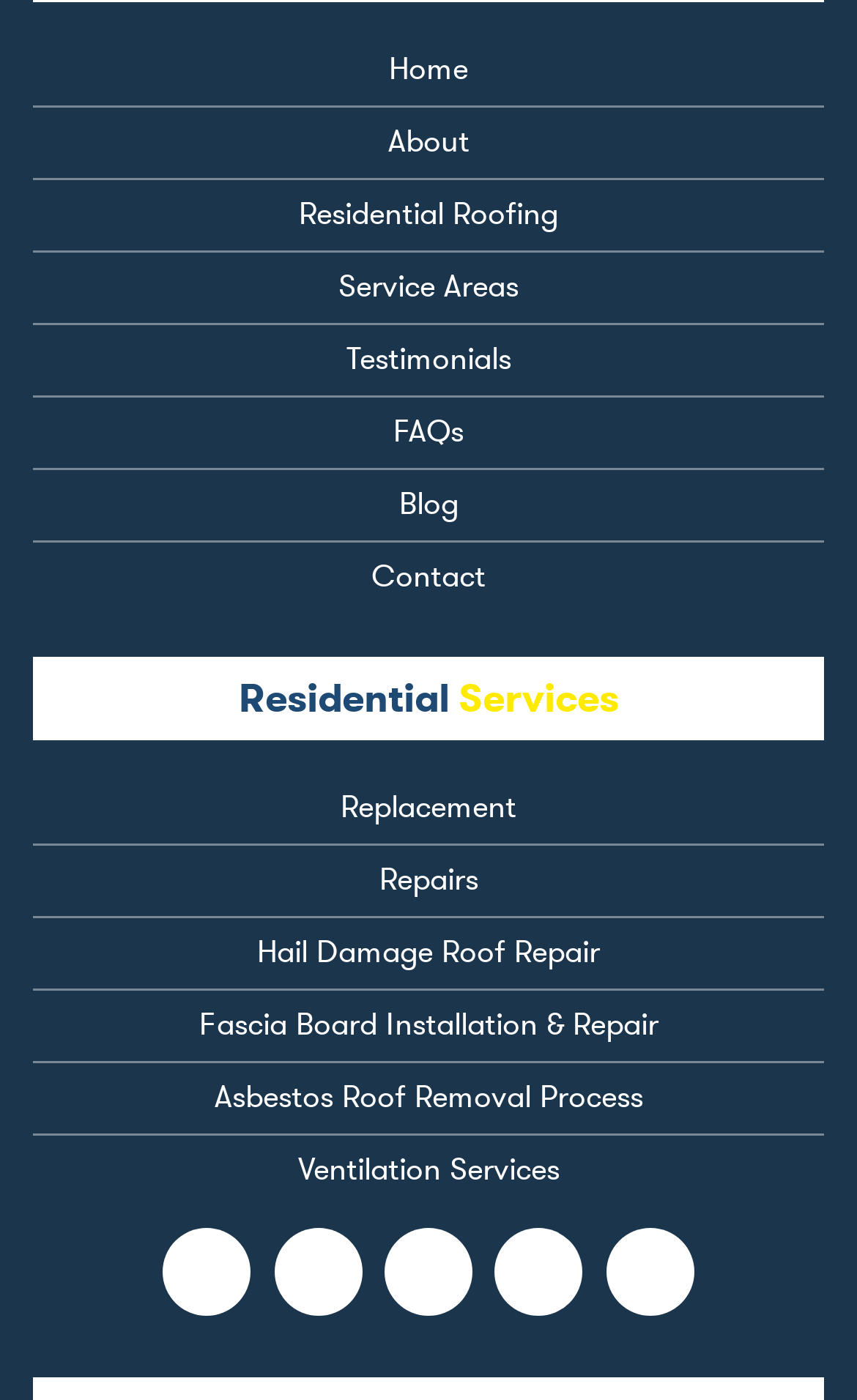Provide a one-word or short-phrase answer to the question:
How many columns are there in the main navigation?

1